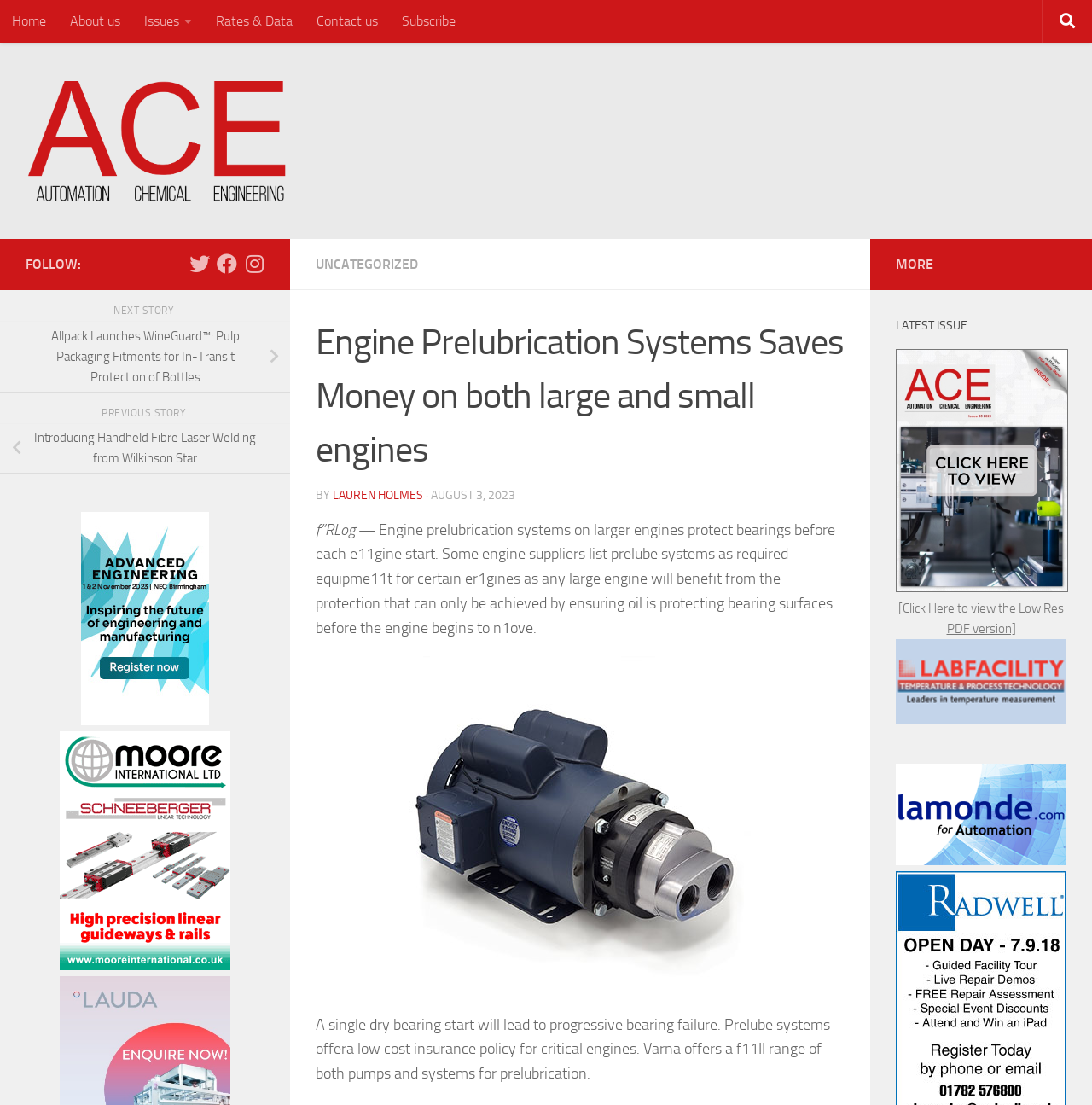Pinpoint the bounding box coordinates of the clickable area needed to execute the instruction: "Follow us on Twitter". The coordinates should be specified as four float numbers between 0 and 1, i.e., [left, top, right, bottom].

[0.173, 0.229, 0.192, 0.248]